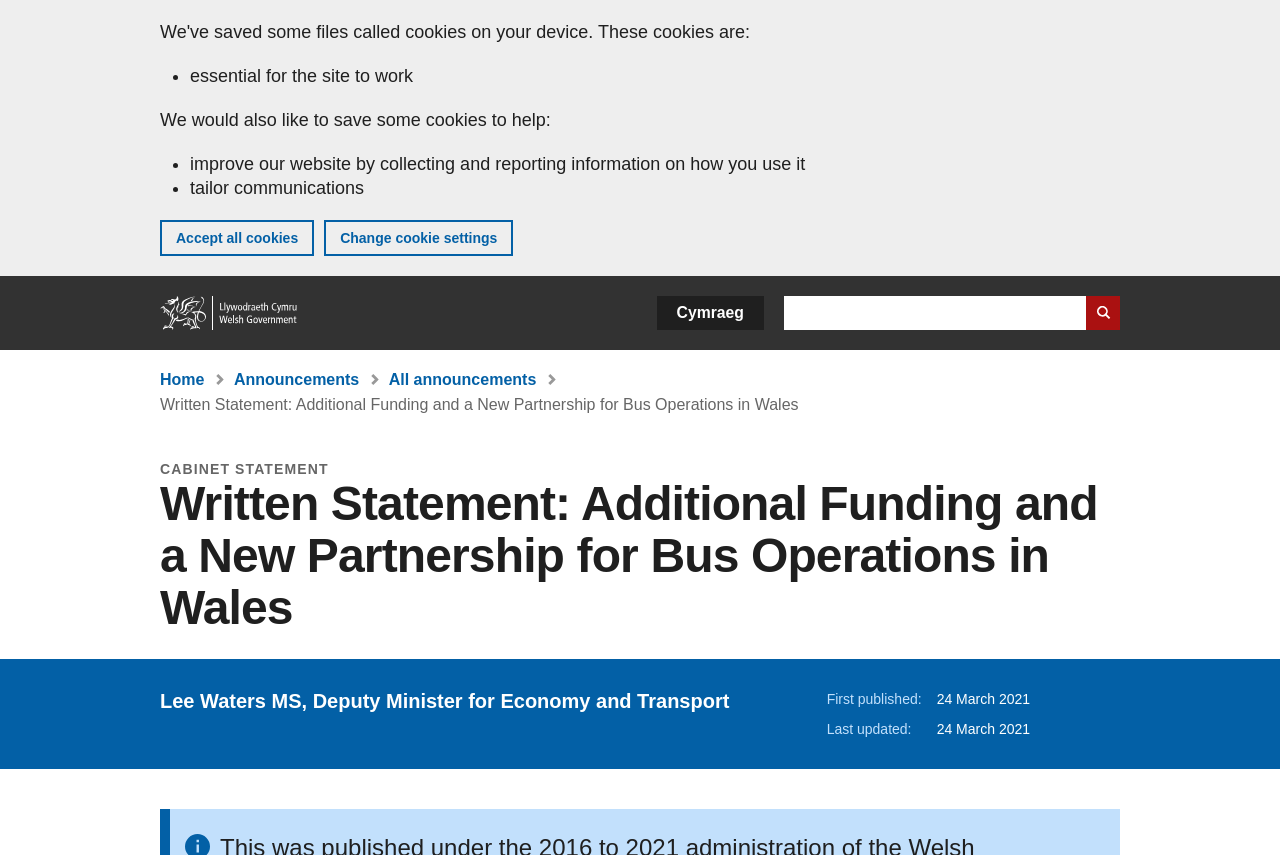What is the language of the website?
Please provide a detailed and comprehensive answer to the question.

I found the answer by looking at the navigation element that contains the language options, which are 'English' and 'Cymraeg' (Welsh).